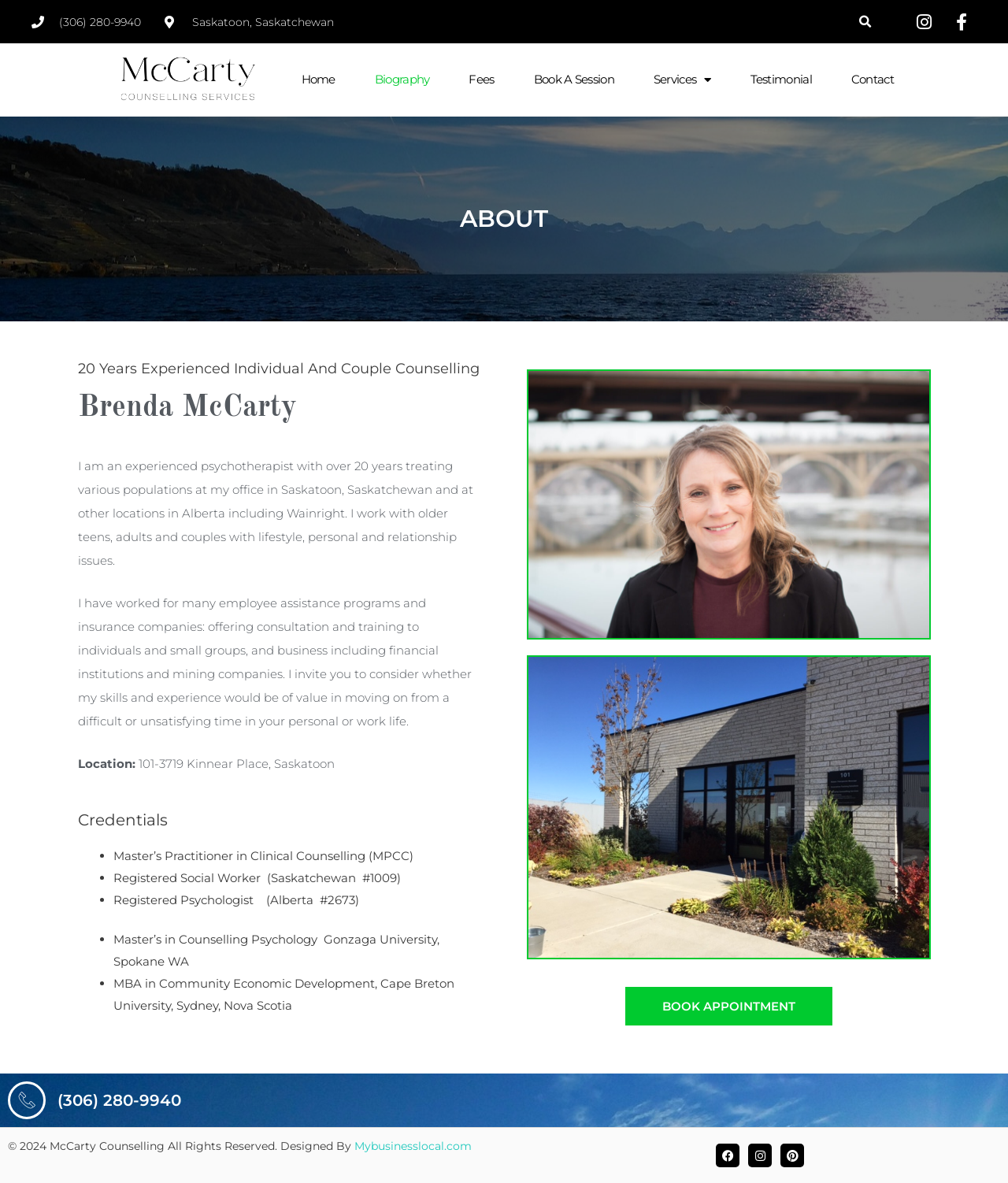Using the format (top-left x, top-left y, bottom-right x, bottom-right y), and given the element description, identify the bounding box coordinates within the screenshot: Book a Session

[0.529, 0.052, 0.609, 0.083]